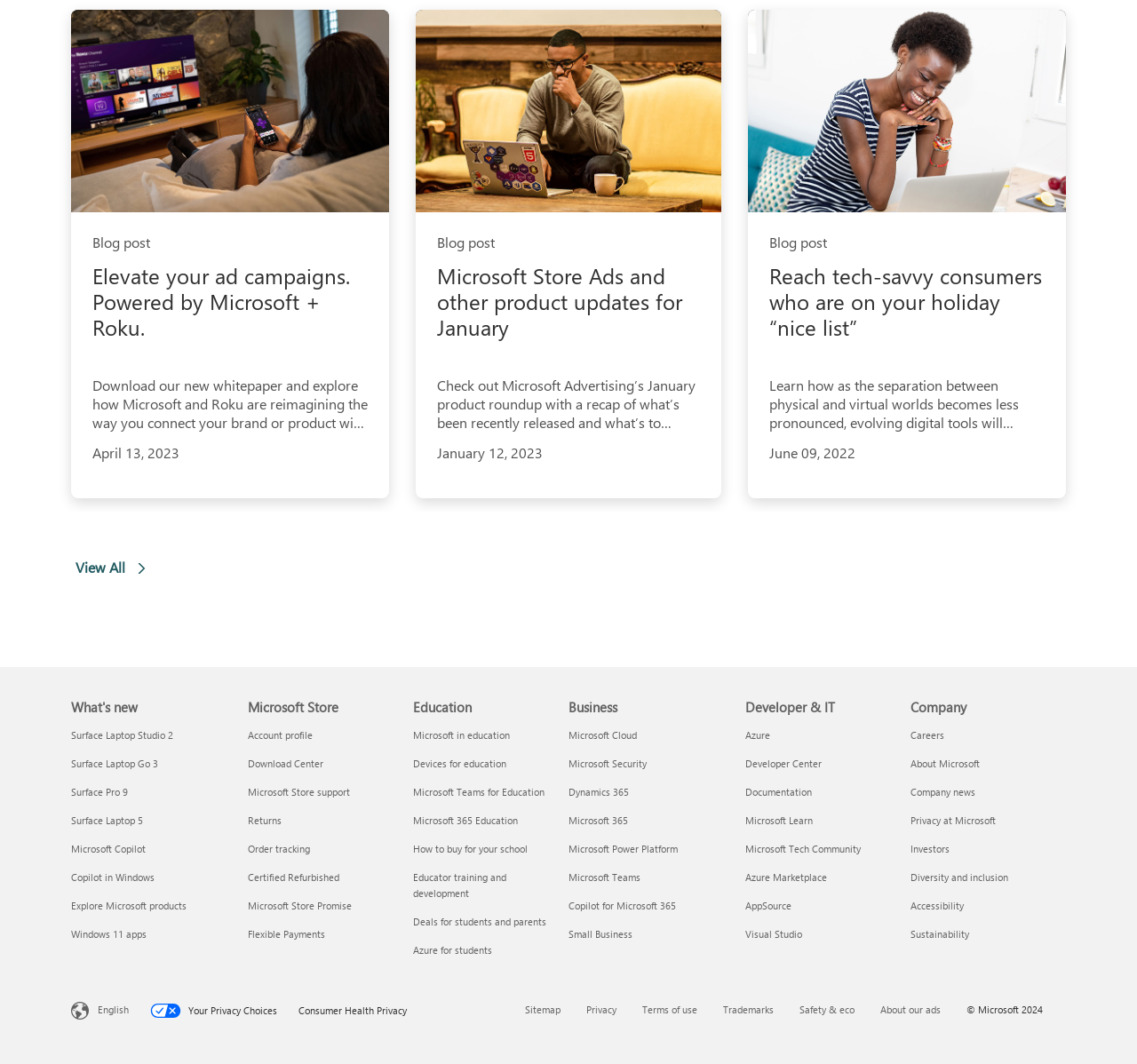What is the current language setting?
Please elaborate on the answer to the question with detailed information.

The current language setting is English (United States), which is indicated by the link 'Content Language Selector. Currently set to English (United States)'.